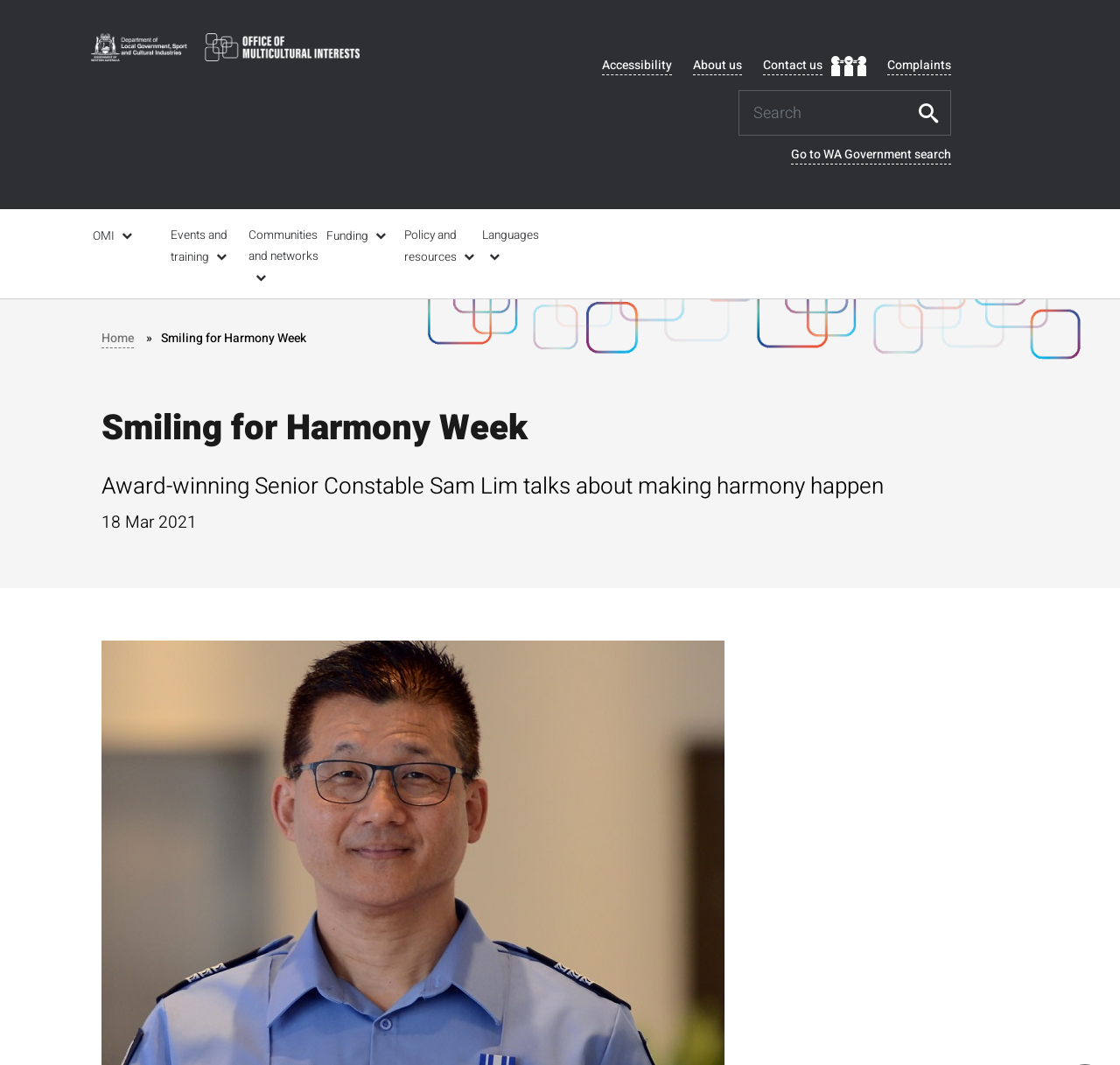Can you specify the bounding box coordinates for the region that should be clicked to fulfill this instruction: "Share on Twitter".

None